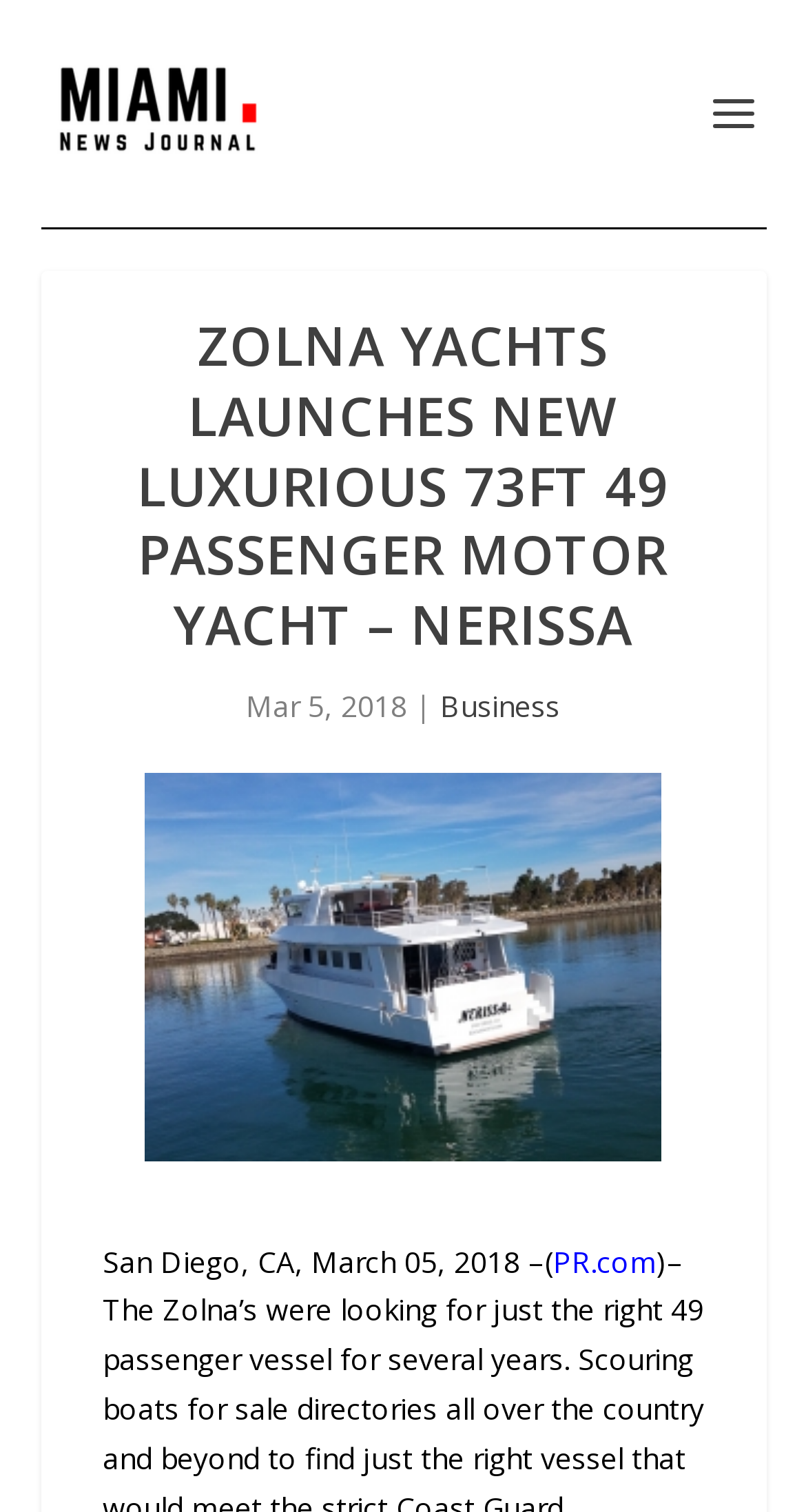Determine the bounding box for the described HTML element: "PR.com". Ensure the coordinates are four float numbers between 0 and 1 in the format [left, top, right, bottom].

[0.686, 0.821, 0.814, 0.847]